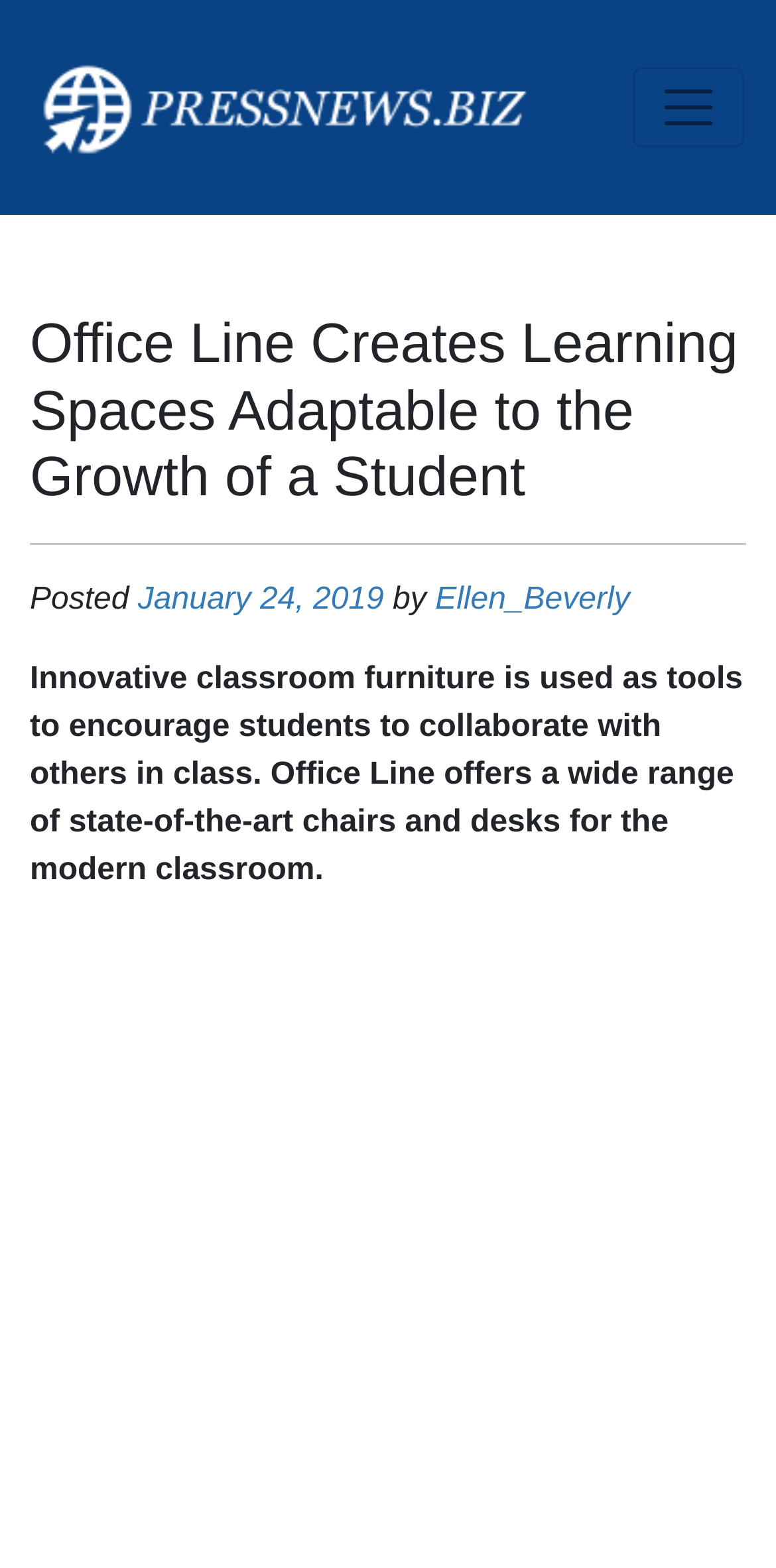When was the article posted?
Provide a detailed answer to the question, using the image to inform your response.

The webpage displays the date 'January 24, 2019' which indicates when the article was posted.